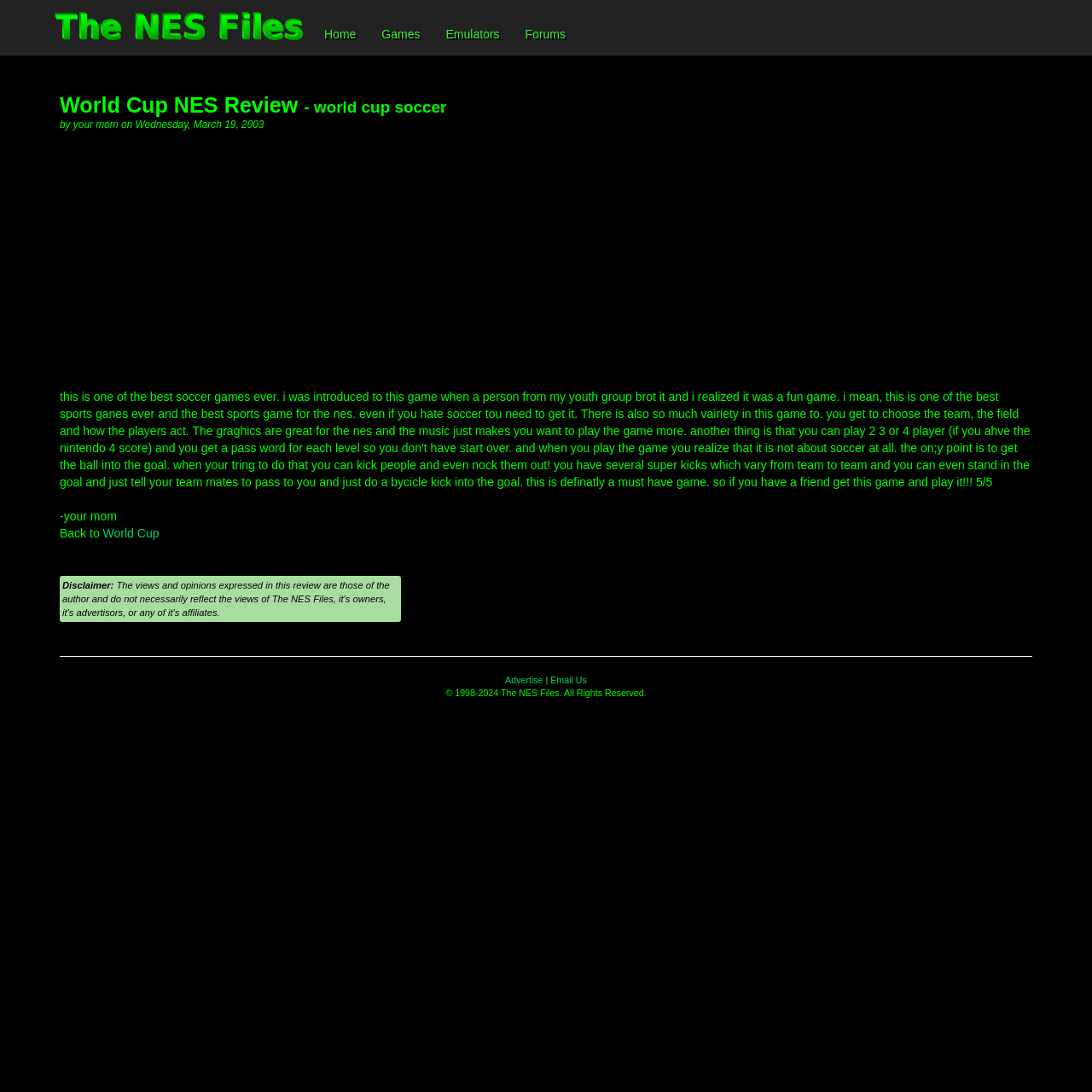Elaborate on the different components and information displayed on the webpage.

The webpage is a review of the World Cup NES game. At the top left, there is a small image and a link. To the right of these elements, there are four links: "Home", "Games", "Emulators", and "Forums". Below these links, the title "World Cup NES Review - world cup soccer" is prominently displayed. 

Under the title, the author's name "by your mom" and the date "Wednesday, March 19, 2003" are shown. Below this information, there is an advertisement iframe that takes up a significant portion of the page. 

On the right side of the advertisement, there is a small section with the text "-your mom" and a link to "World Cup" below it. Further down, there is a disclaimer statement. A horizontal separator line divides the page, and below it, there are links to "Advertise" and "Email Us", separated by a vertical bar. At the very bottom, there is a copyright notice stating "© 1998-2024 The NES Files. All Rights Reserved."